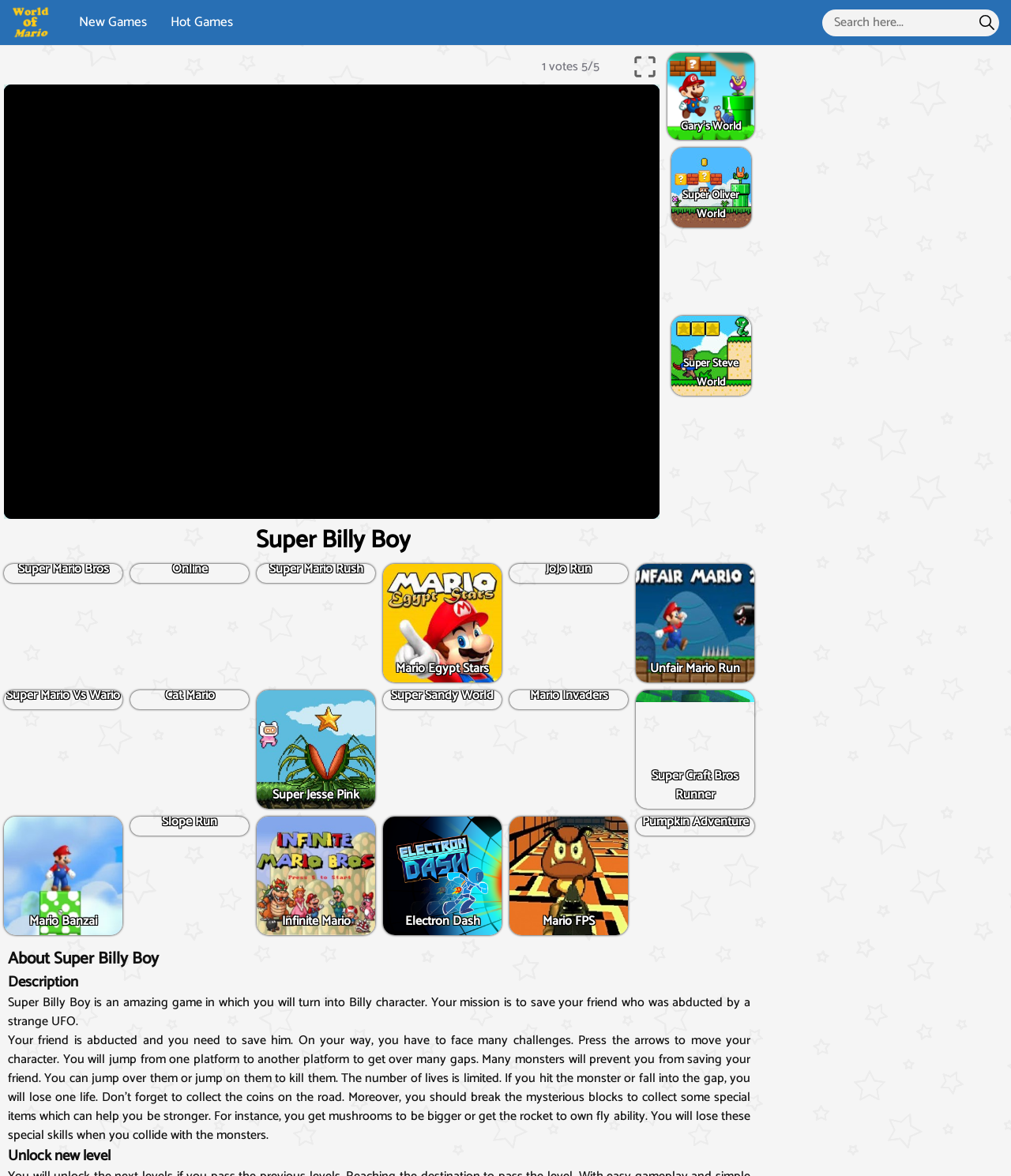Please identify the bounding box coordinates of where to click in order to follow the instruction: "Play Super Billy Boy".

[0.25, 0.441, 0.406, 0.476]